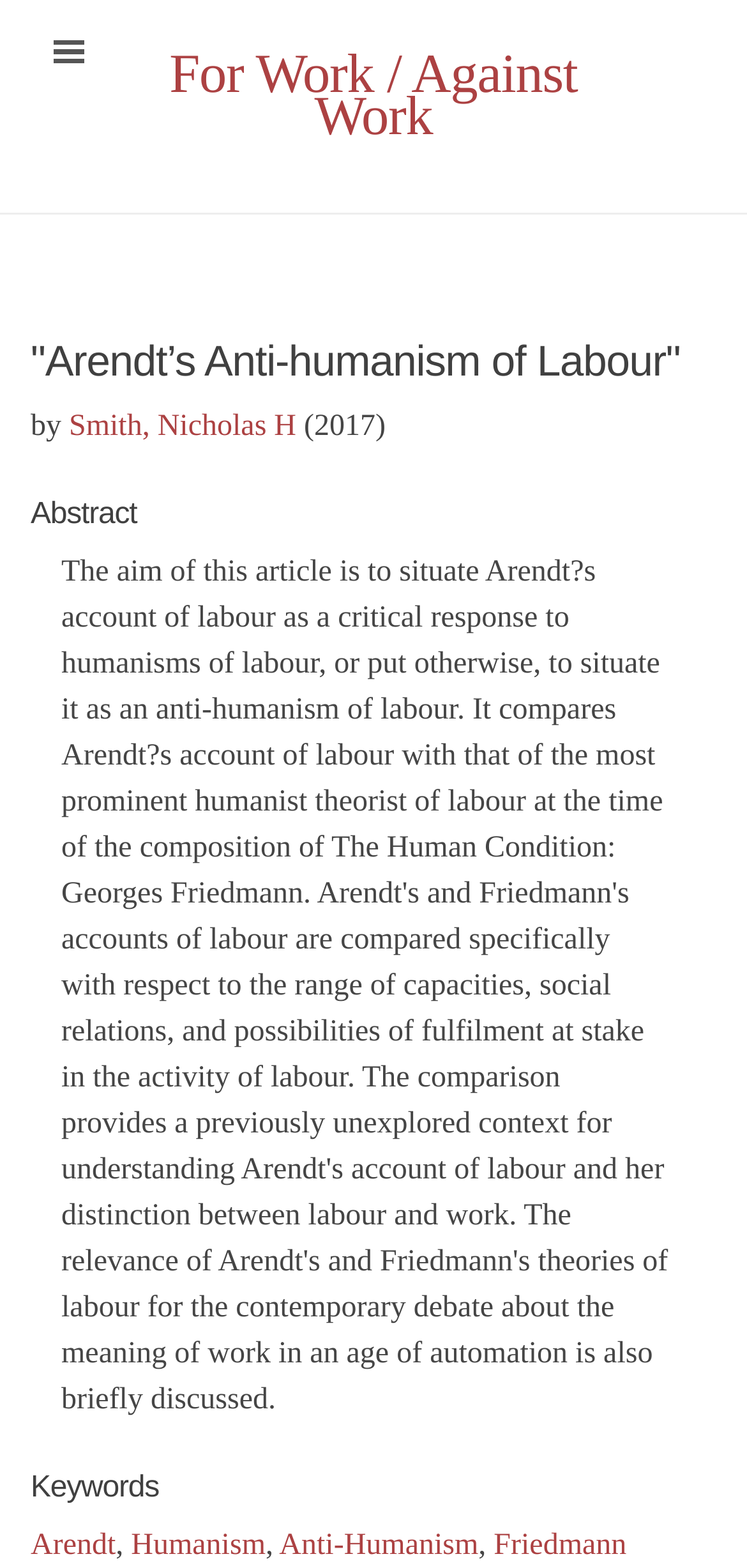Answer the question using only one word or a concise phrase: Who is the author of the article?

Smith, Nicholas H